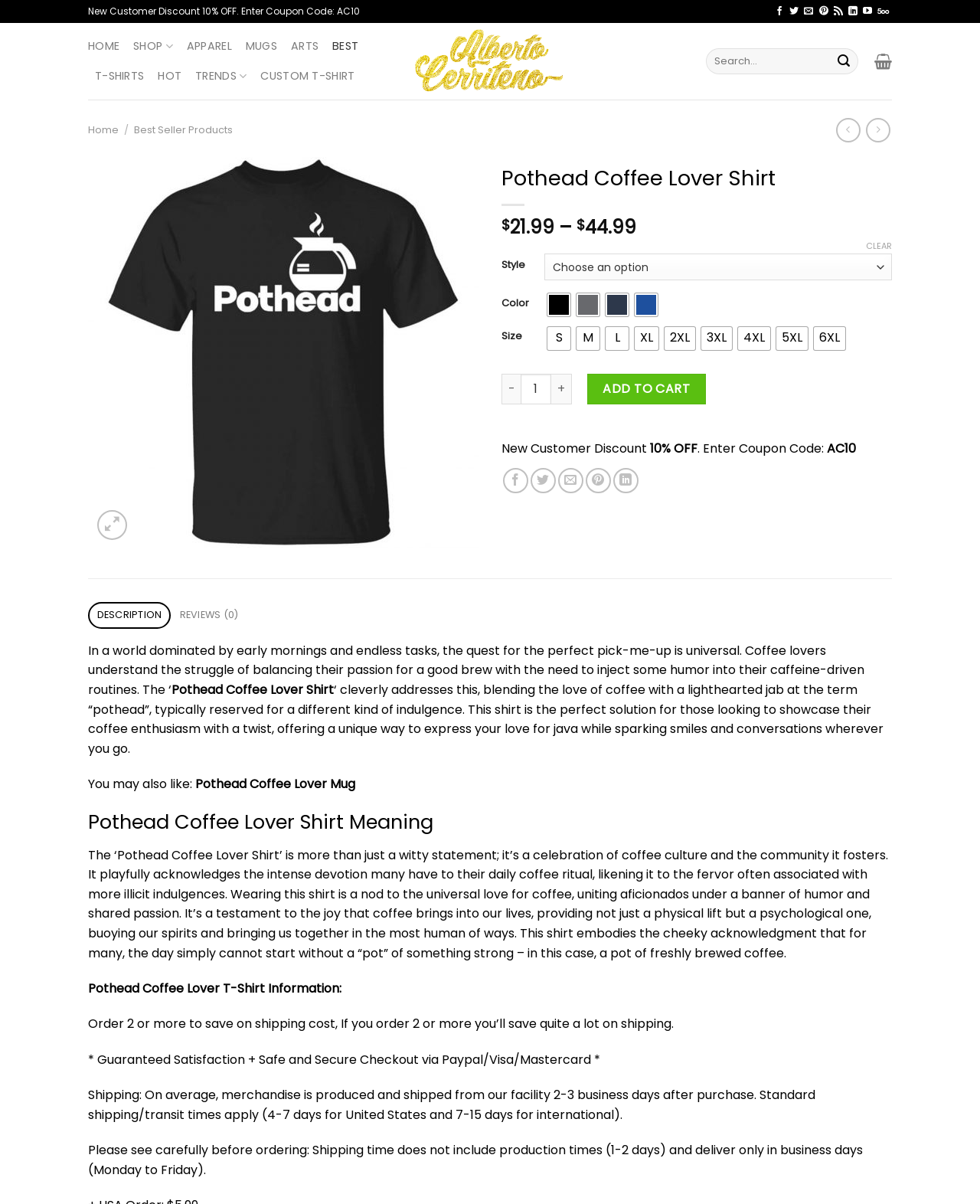What is the purpose of the 'Pothead Coffee Lover Shirt'?
Please use the image to provide an in-depth answer to the question.

The purpose of the 'Pothead Coffee Lover Shirt' can be inferred from the product description on the webpage. The shirt is designed to showcase one's enthusiasm for coffee in a humorous way, by playing on the term 'pothead'.